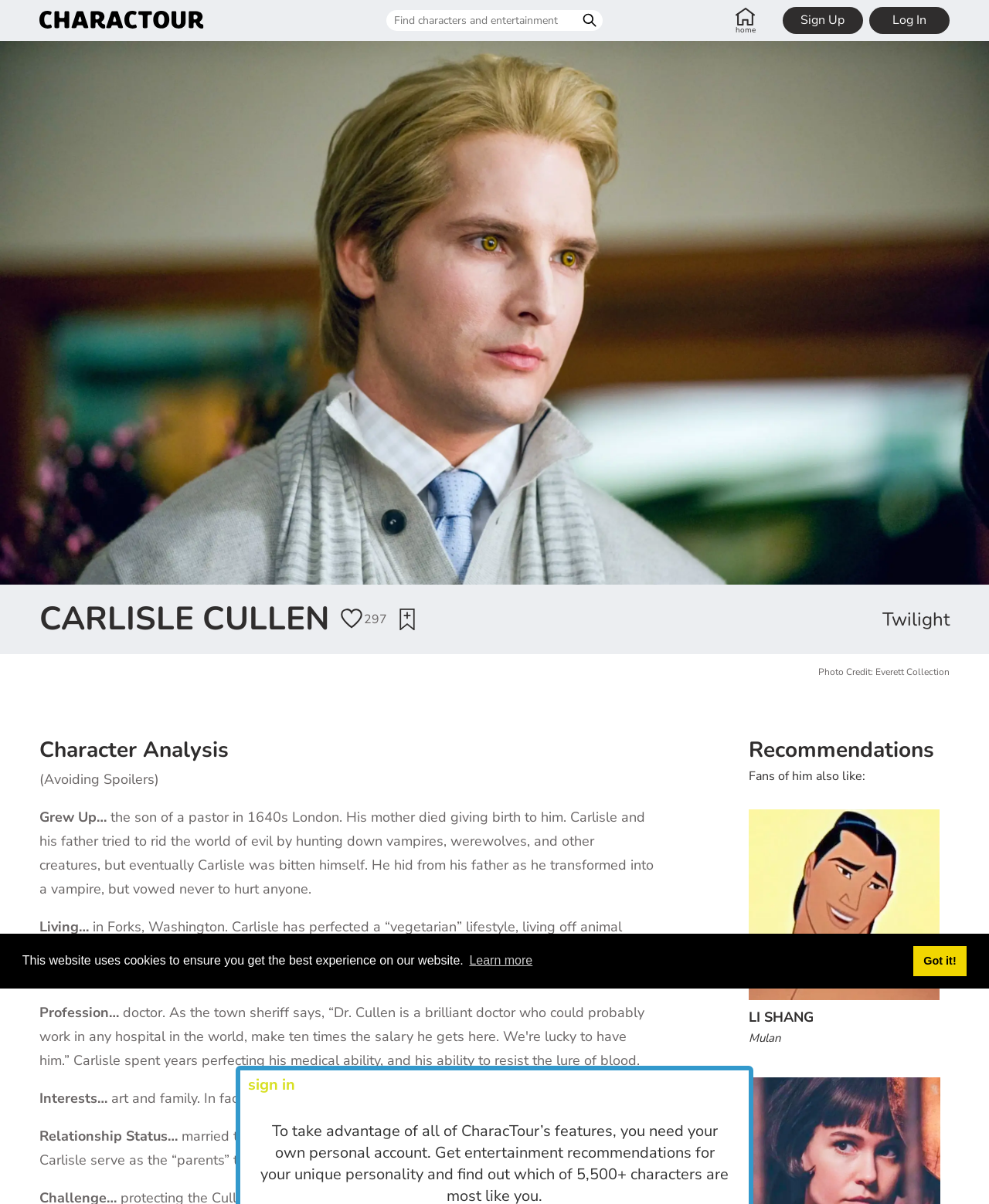What is the profession of Carlisle Cullen?
Using the image, provide a concise answer in one word or a short phrase.

Doctor